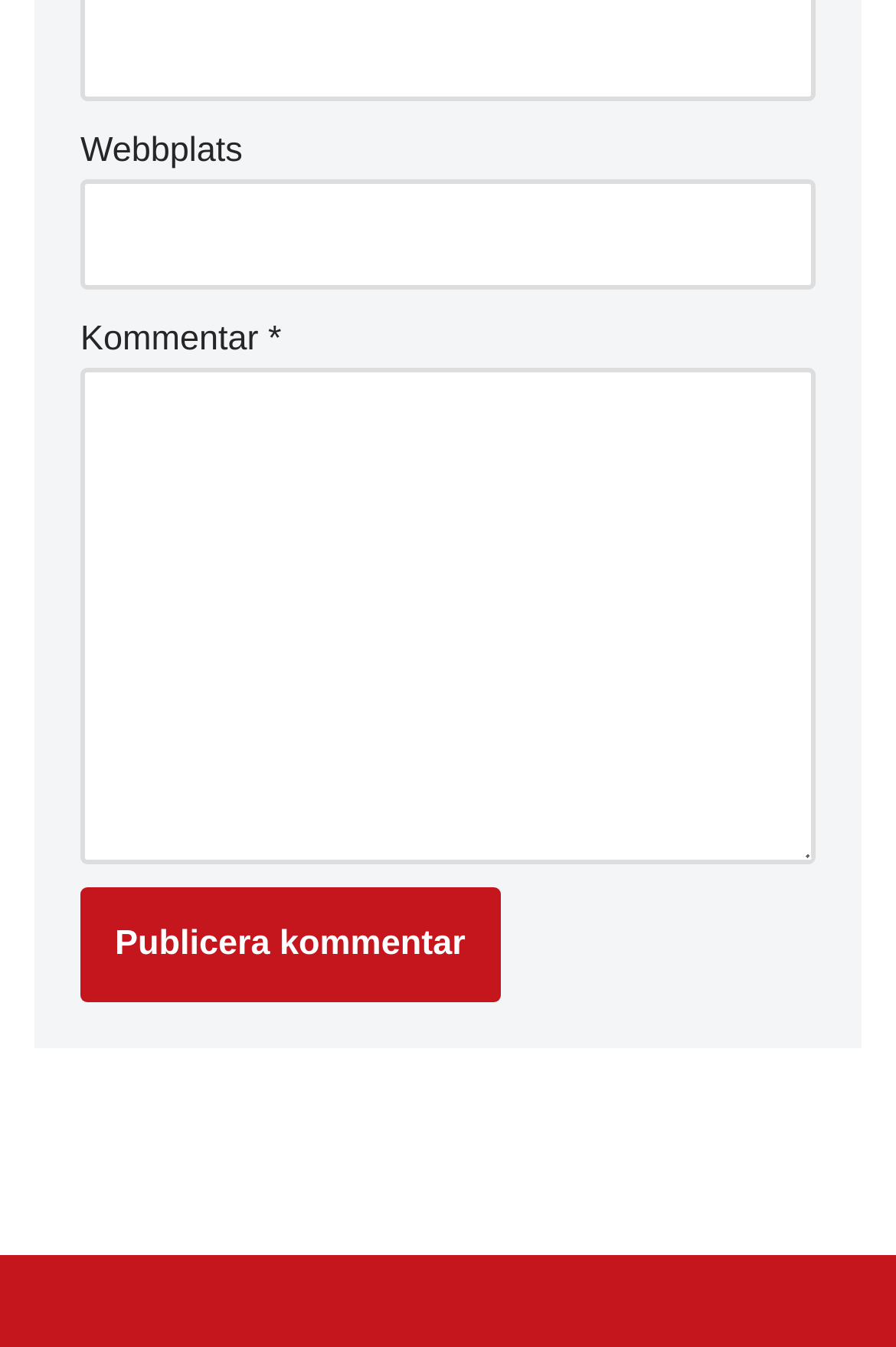Please answer the following question using a single word or phrase: 
What is the name of the author or creator?

Neve